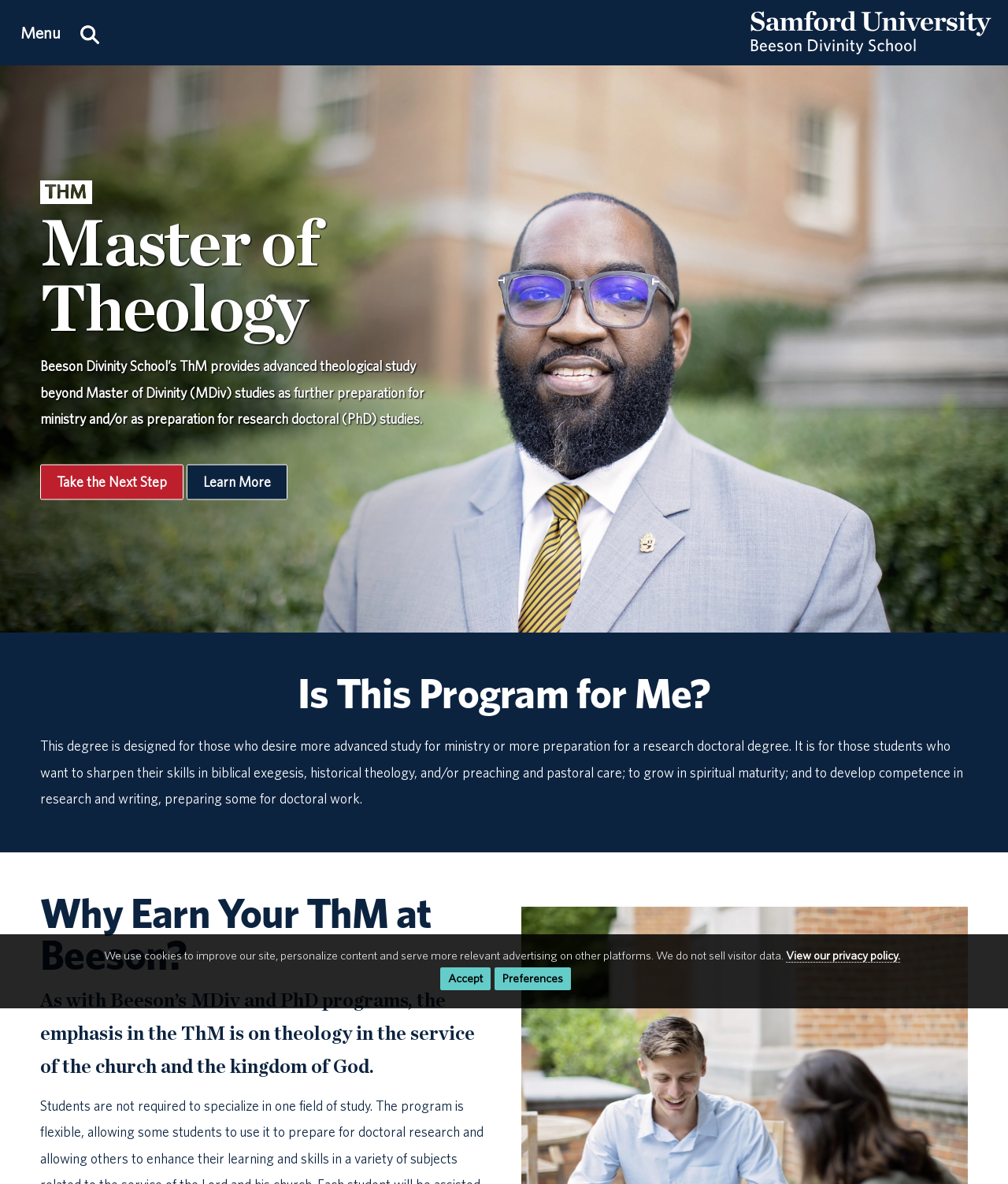Identify the coordinates of the bounding box for the element that must be clicked to accomplish the instruction: "Search this site".

[0.072, 0.0, 0.106, 0.055]